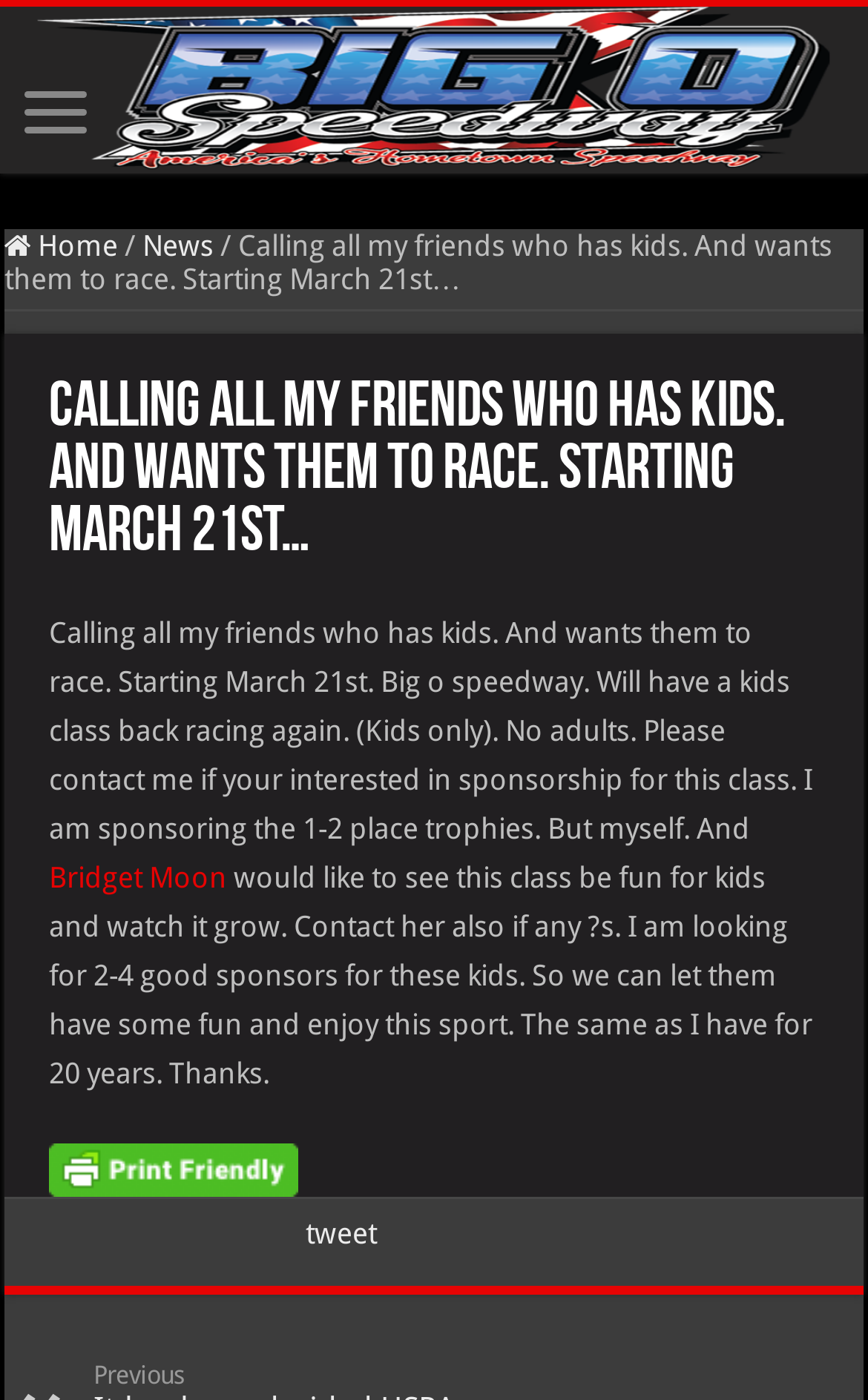What is the contact method for sponsorship inquiries?
Examine the image and provide an in-depth answer to the question.

The text in the article element mentions that interested parties should contact the author if they are interested in sponsoring the kids class, implying that the author is the point of contact for sponsorship inquiries.